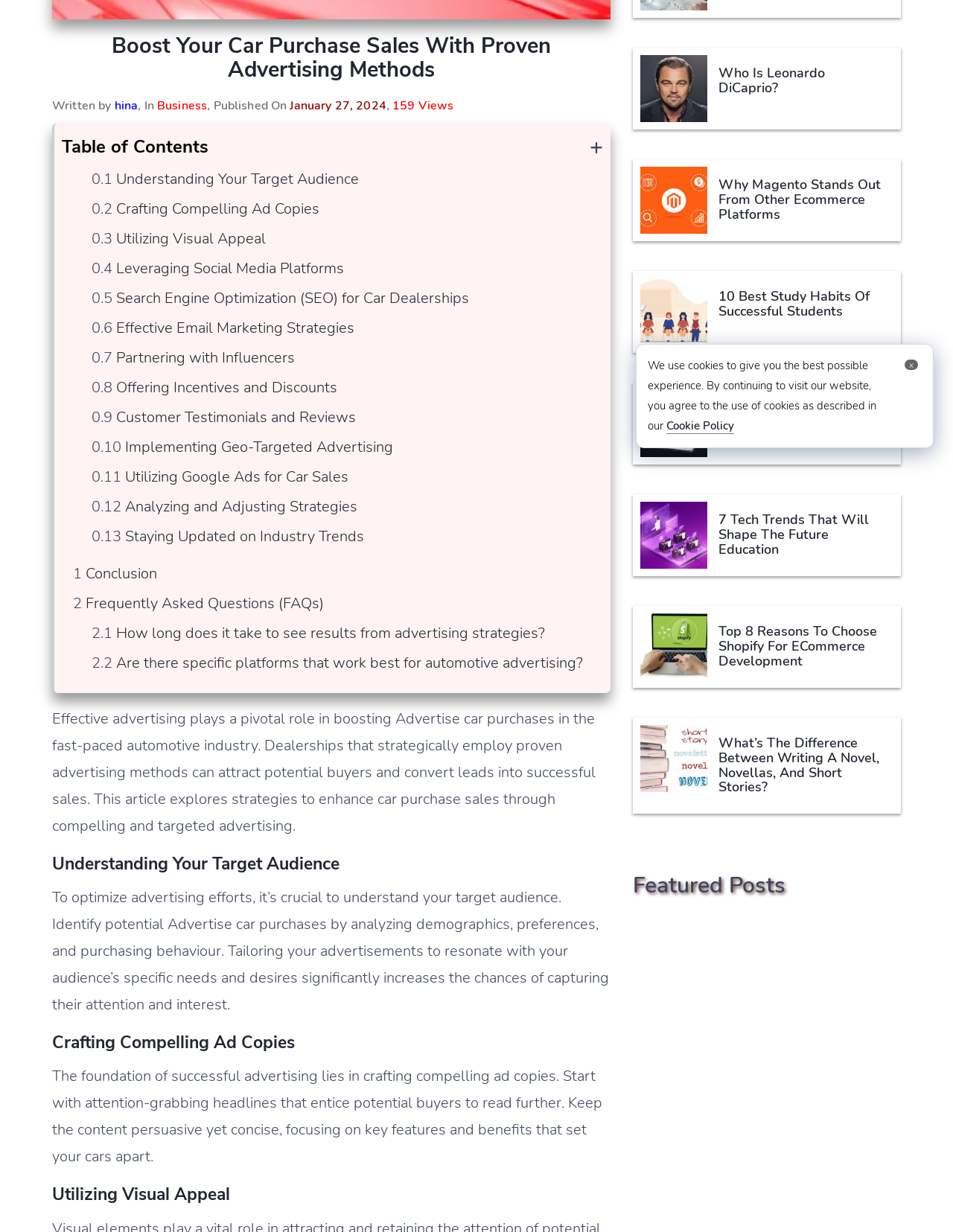Using floating point numbers between 0 and 1, provide the bounding box coordinates in the format (top-left x, top-left y, bottom-right x, bottom-right y). Locate the UI element described here: Implementing Geo-Targeted Advertising

[0.131, 0.355, 0.412, 0.371]